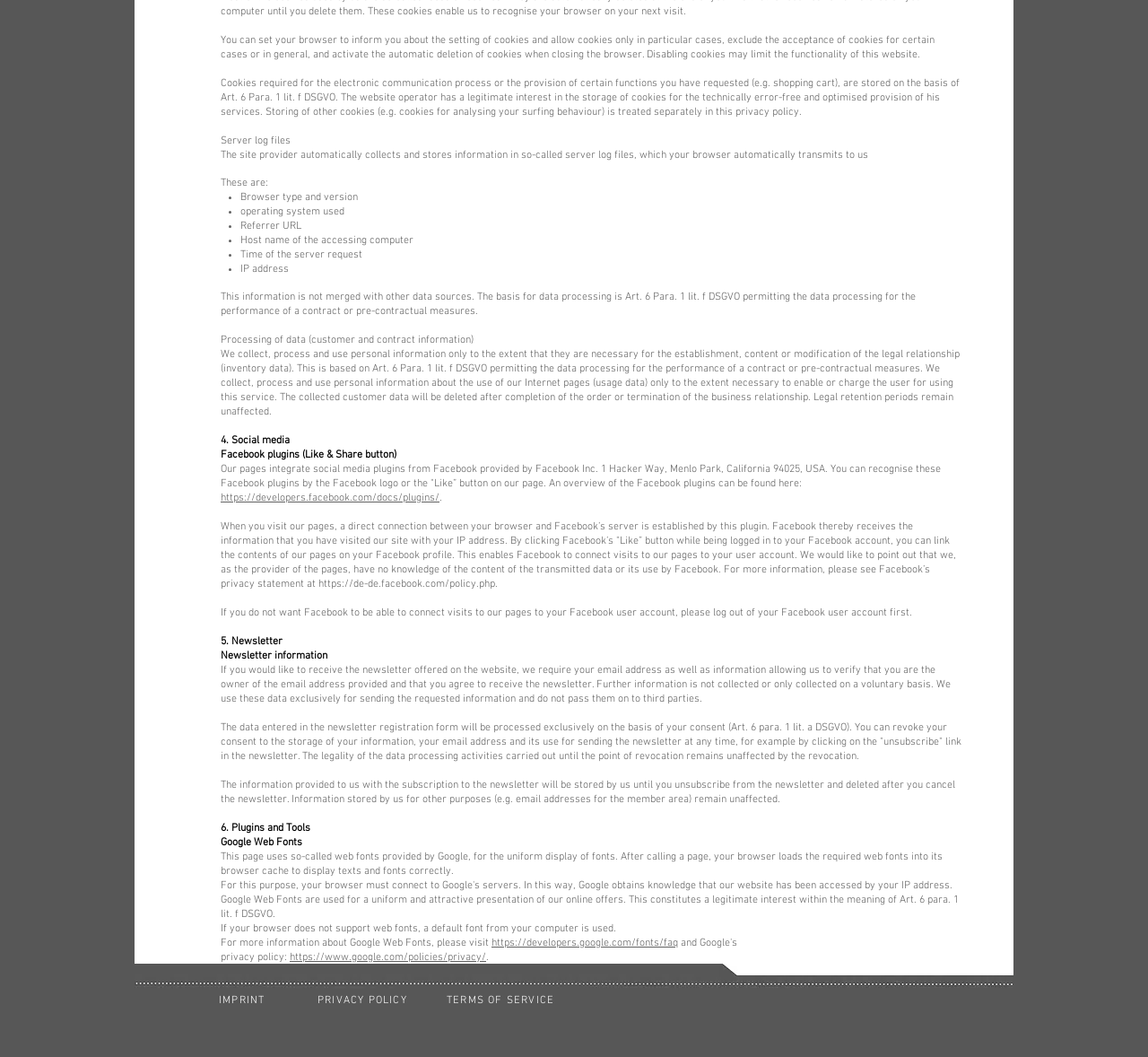Can you specify the bounding box coordinates for the region that should be clicked to fulfill this instruction: "Click the 'IMPRINT' link".

[0.191, 0.939, 0.231, 0.952]